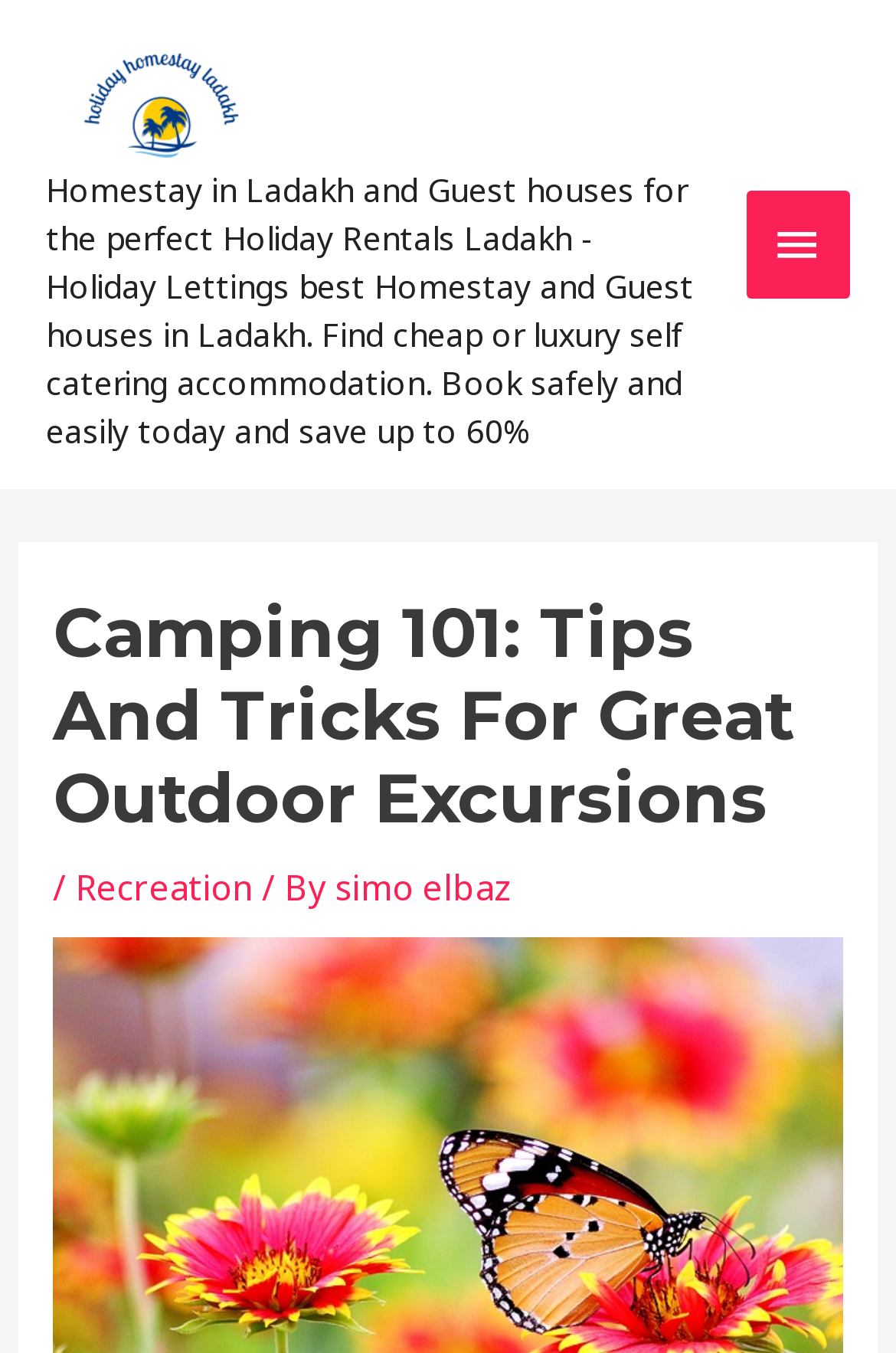Locate the primary headline on the webpage and provide its text.

Camping 101: Tips And Tricks For Great Outdoor Excursions